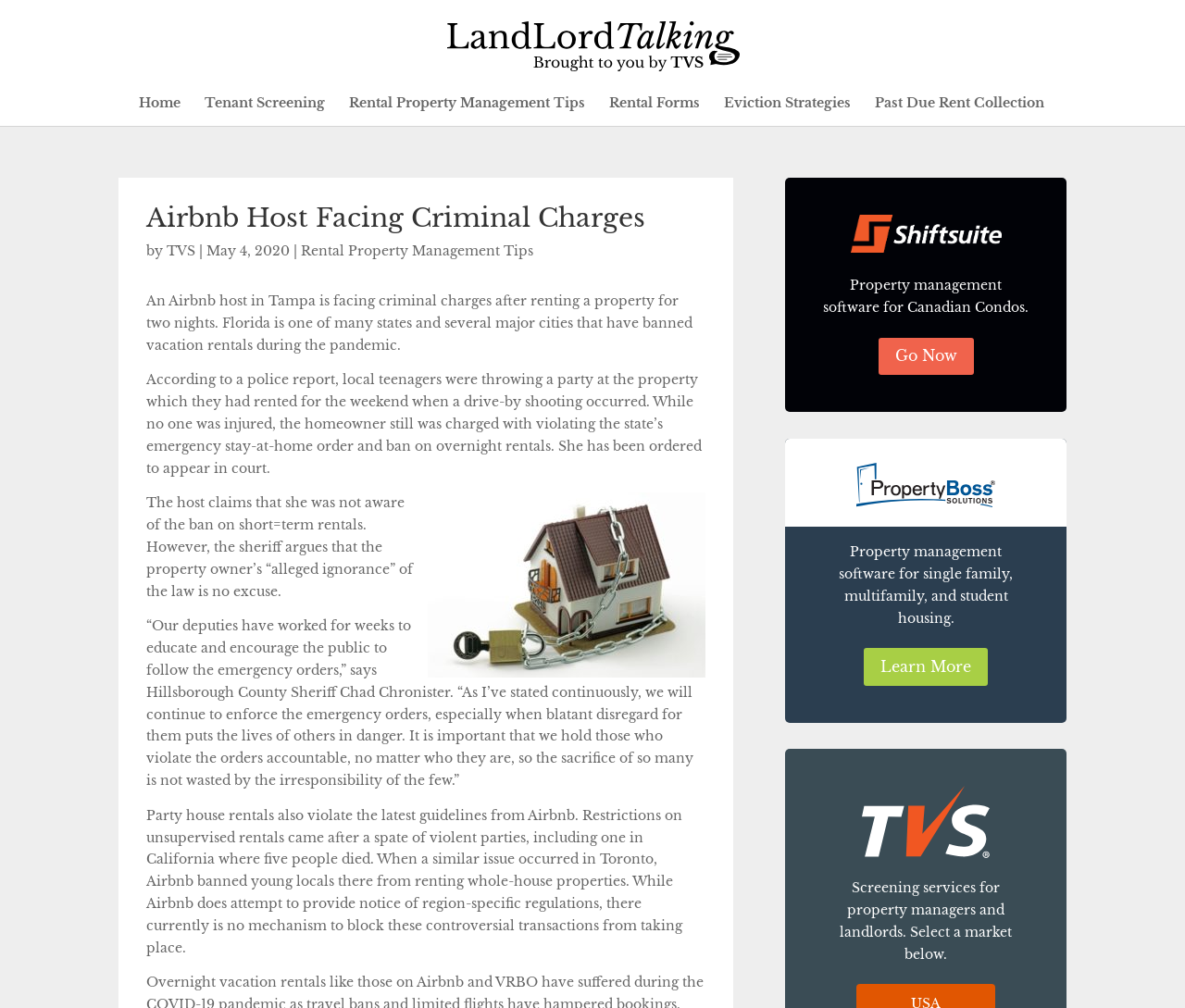What is the topic of the article?
Based on the content of the image, thoroughly explain and answer the question.

The topic of the article can be determined by reading the heading 'Airbnb Host Facing Criminal Charges' and the static text 'An Airbnb host in Tampa is facing criminal charges after renting a property for two nights. Florida is one of many states and several major cities that have banned vacation rentals during the pandemic.' which provides more context about the topic.